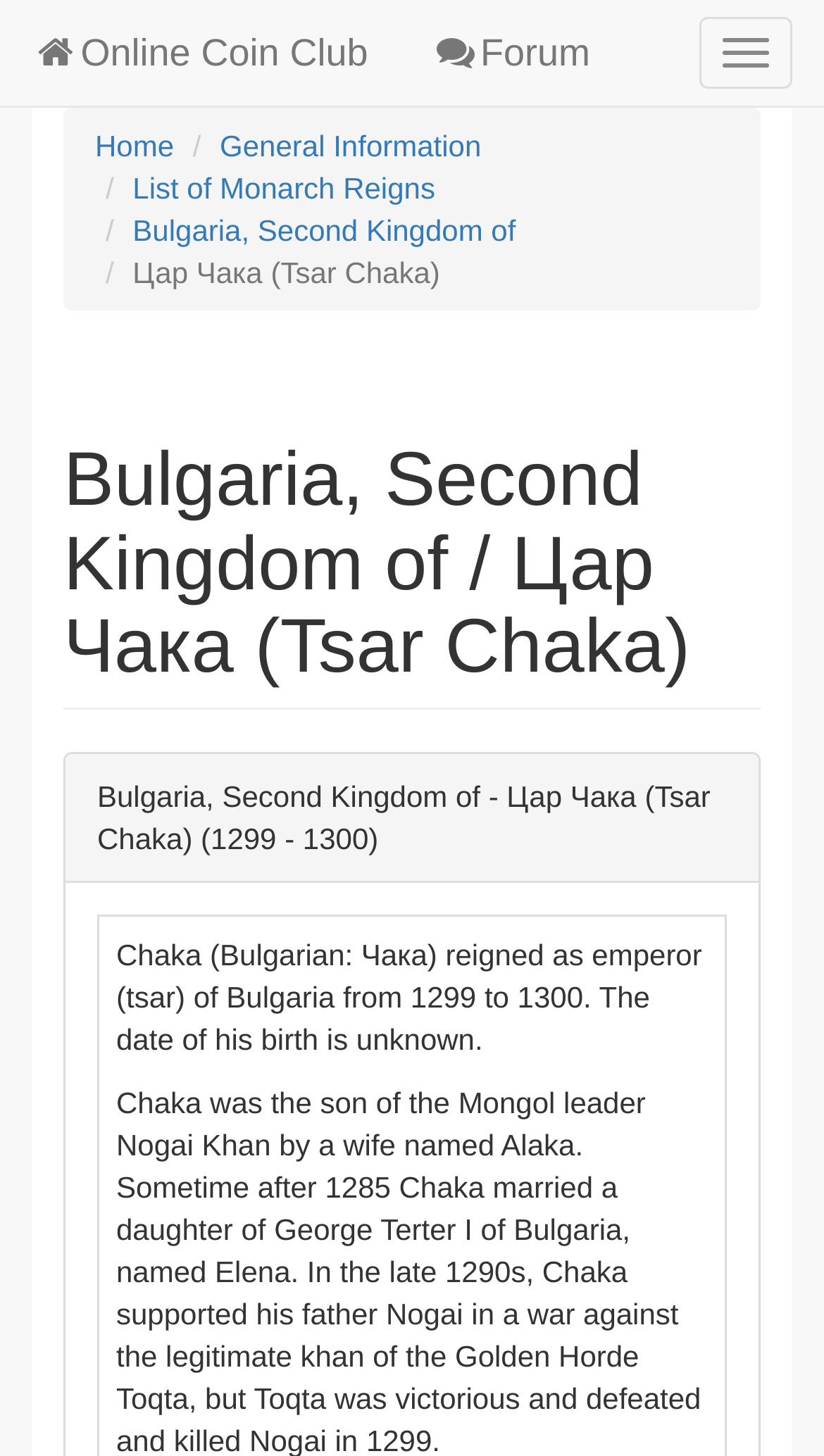Refer to the image and provide a thorough answer to this question:
What is the purpose of the button at the top right corner?

I found the answer by looking at the button element with the description 'Toggle navigation'. This button is likely used to toggle the navigation menu.